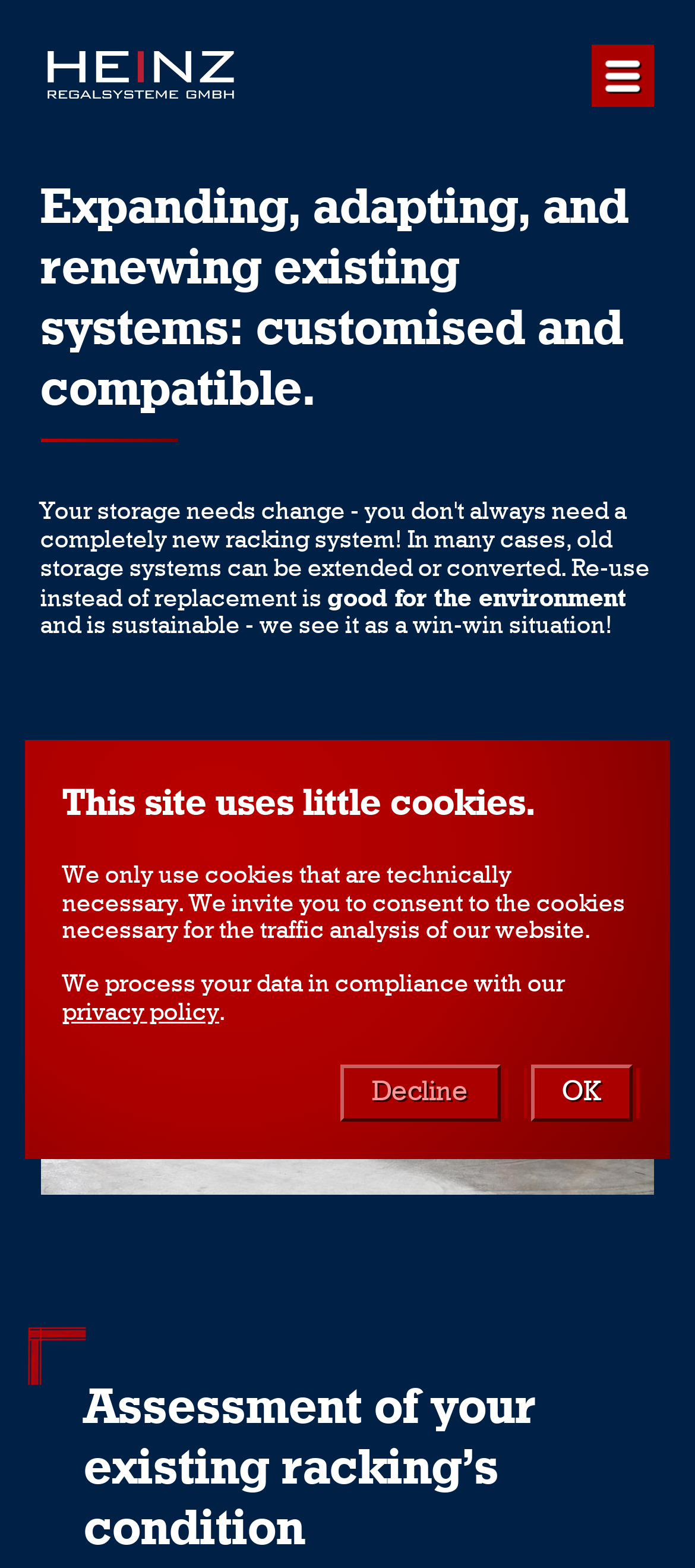What is the action of the button on the top right?
Answer the question with just one word or phrase using the image.

Show/hide menu